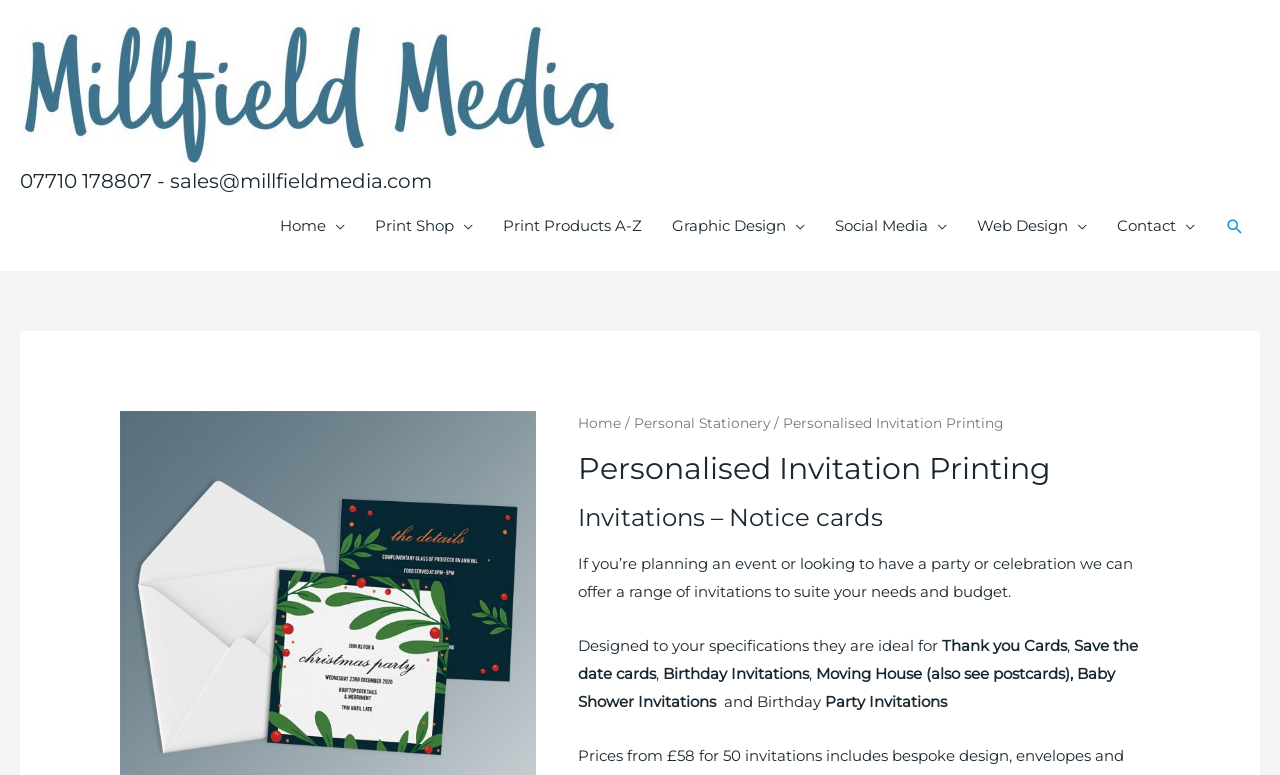Use the information in the screenshot to answer the question comprehensively: What is the phone number?

The phone number can be found at the top of the webpage, below the company logo and name, and it is '07710 178807'.